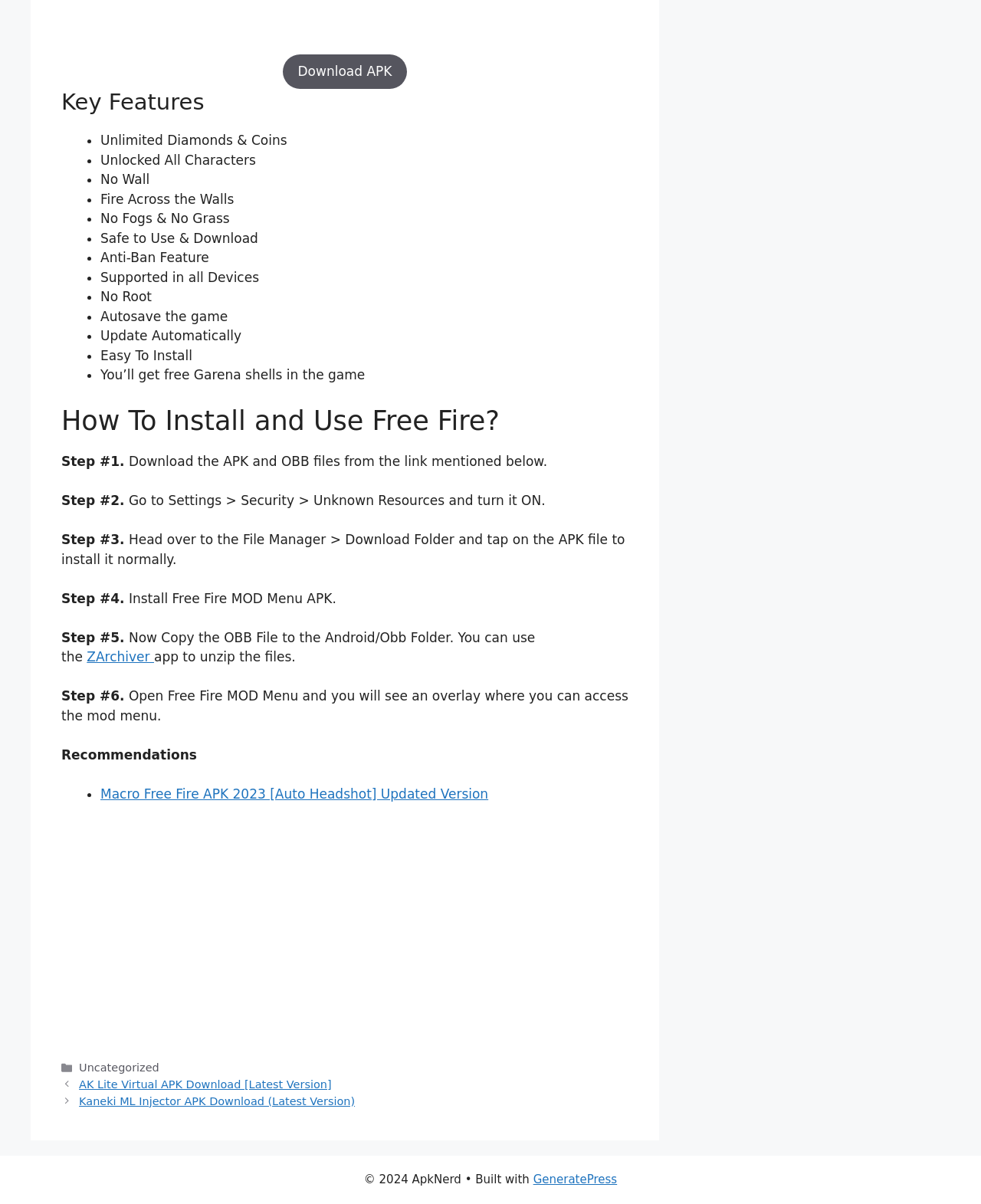What is the name of the website?
Based on the image, give a one-word or short phrase answer.

ApkNerd